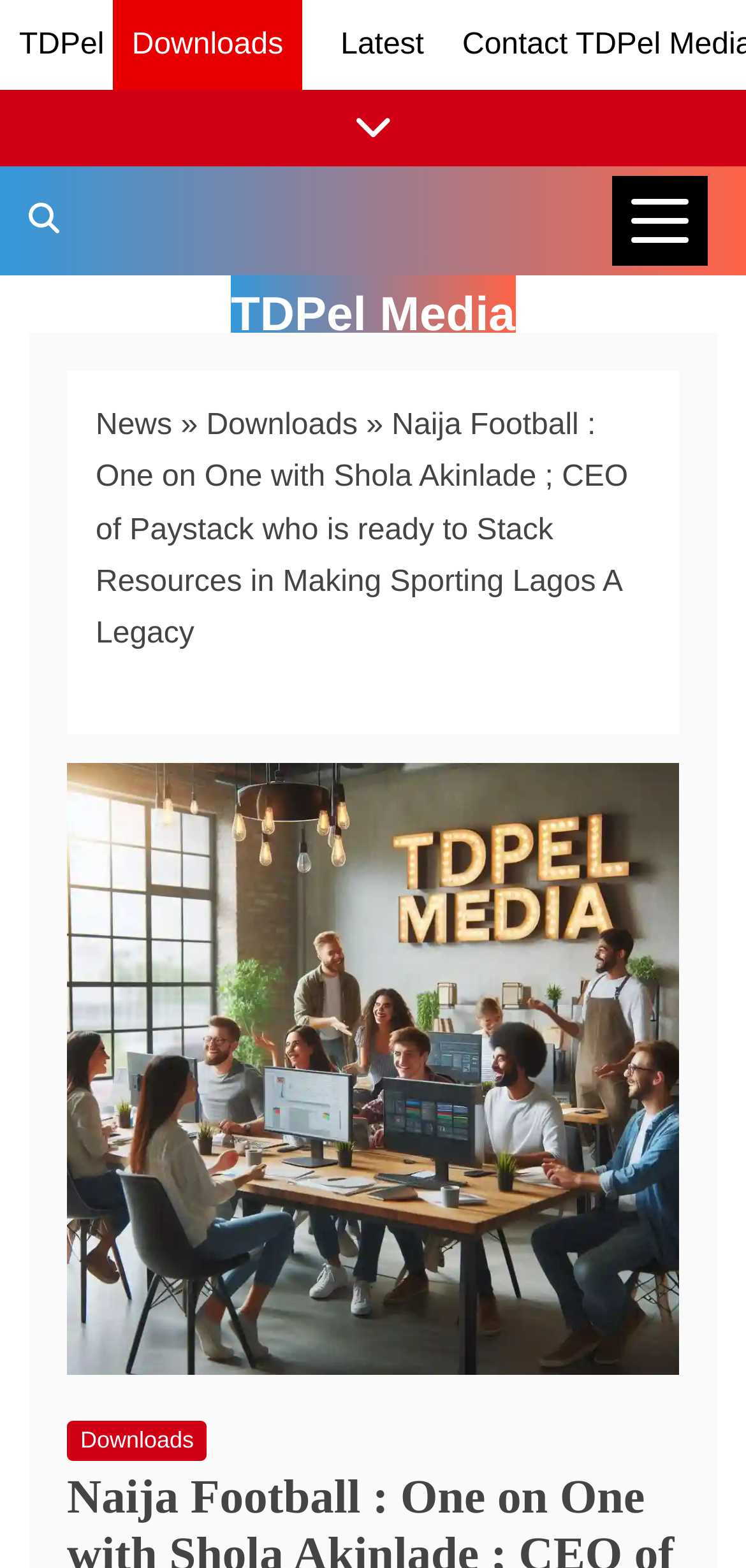Ascertain the bounding box coordinates for the UI element detailed here: "aria-label="Show/Hide News Links"". The coordinates should be provided as [left, top, right, bottom] with each value being a float between 0 and 1.

[0.0, 0.058, 1.0, 0.106]